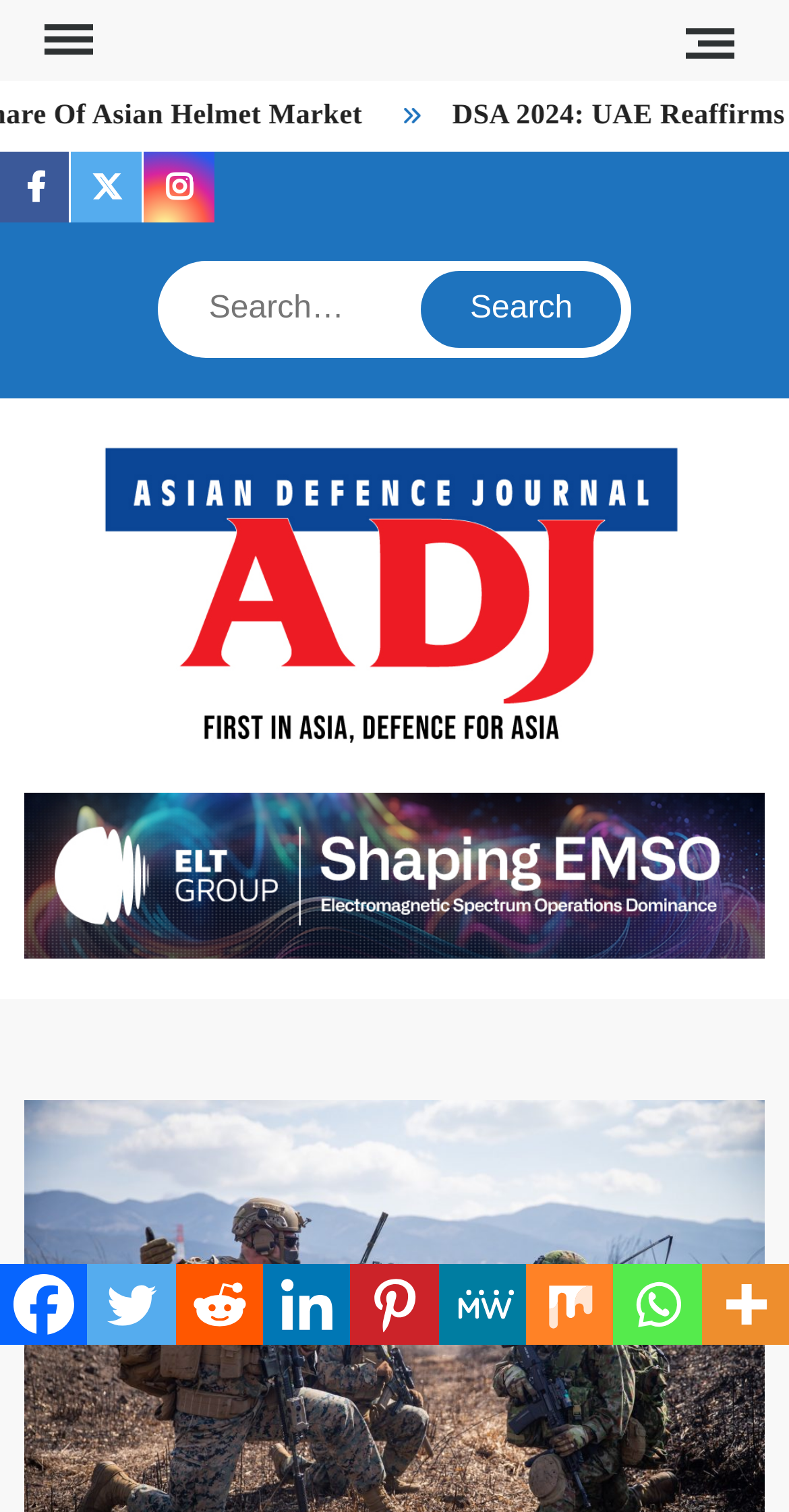Locate the bounding box coordinates of the area where you should click to accomplish the instruction: "Visit Asian Defence Journal".

[0.118, 0.29, 0.87, 0.498]